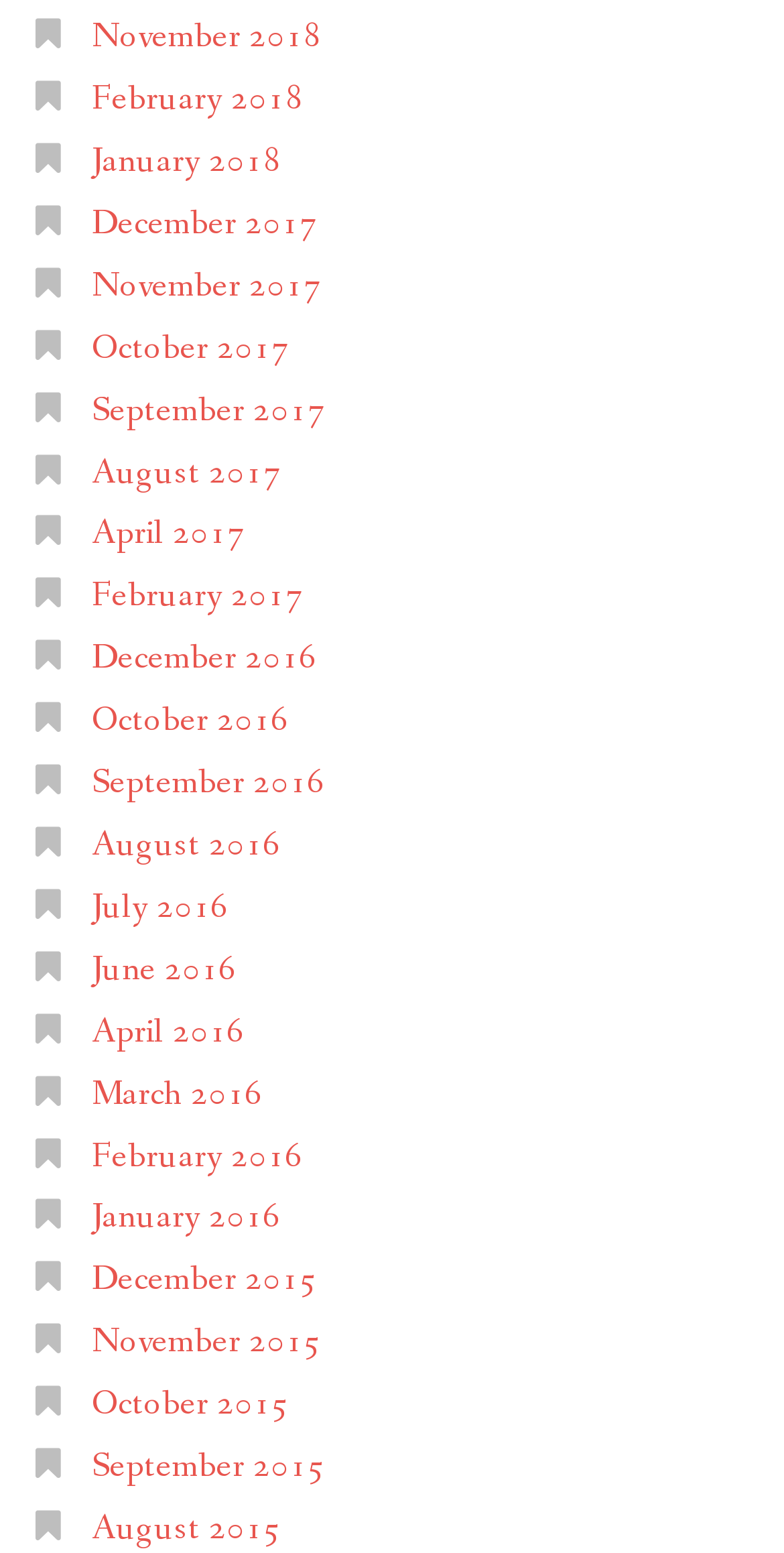Provide a short answer to the following question with just one word or phrase: Are there any links available for the month of May?

No